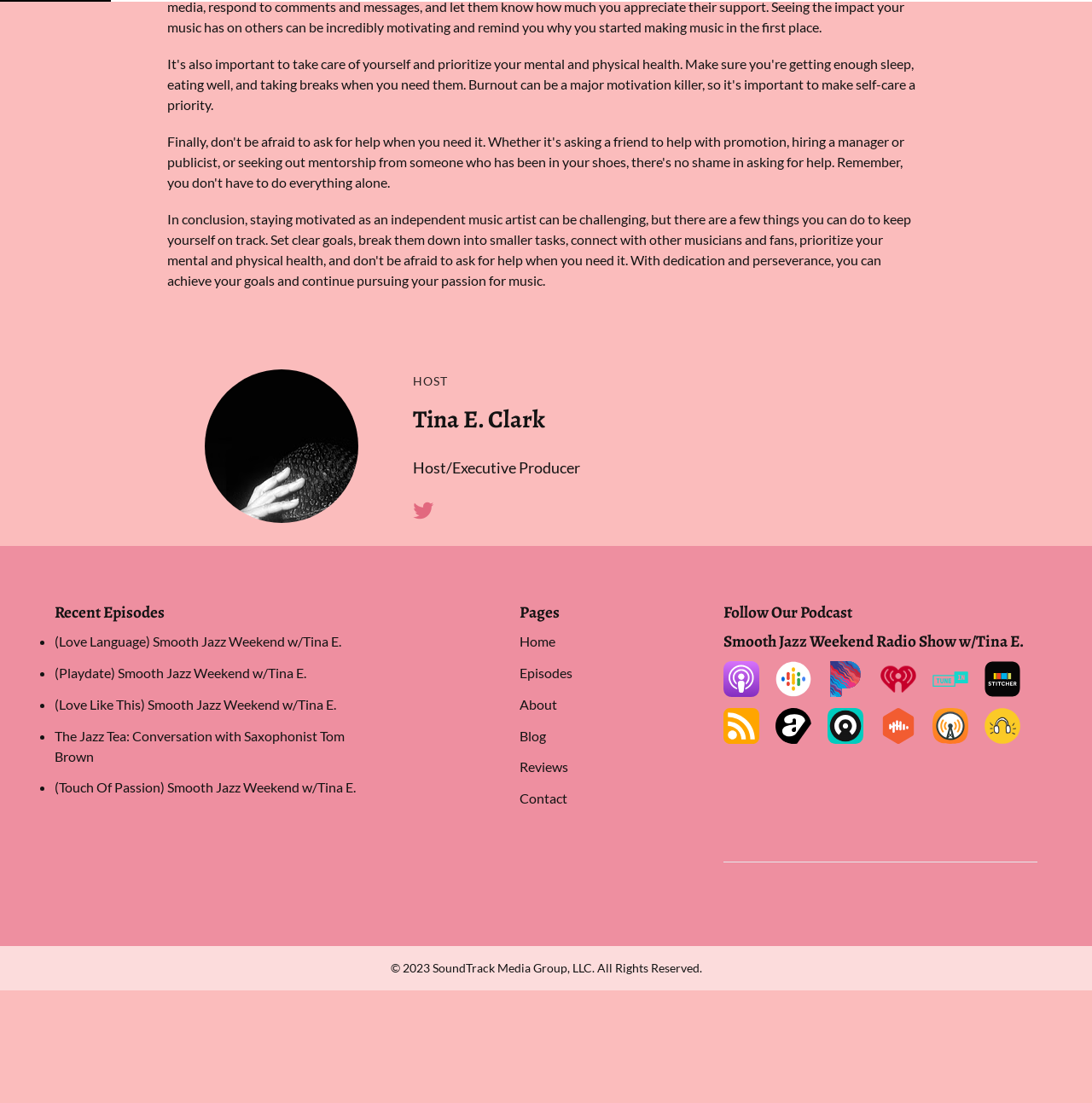Using the description: "title="Pocket Casts"", identify the bounding box of the corresponding UI element in the screenshot.

[0.662, 0.686, 0.695, 0.7]